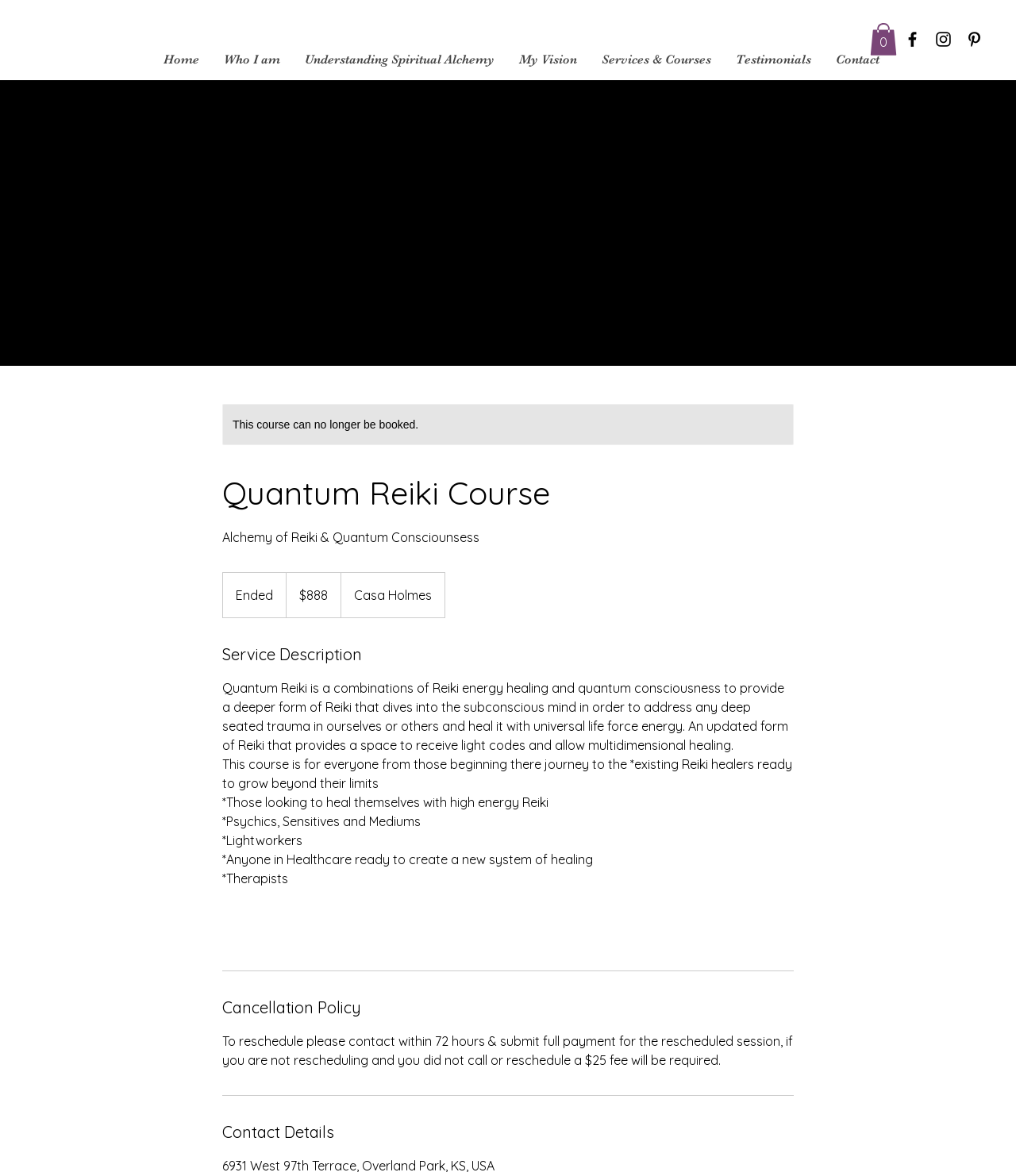Locate the bounding box coordinates of the segment that needs to be clicked to meet this instruction: "View the Contact page".

[0.81, 0.033, 0.877, 0.068]